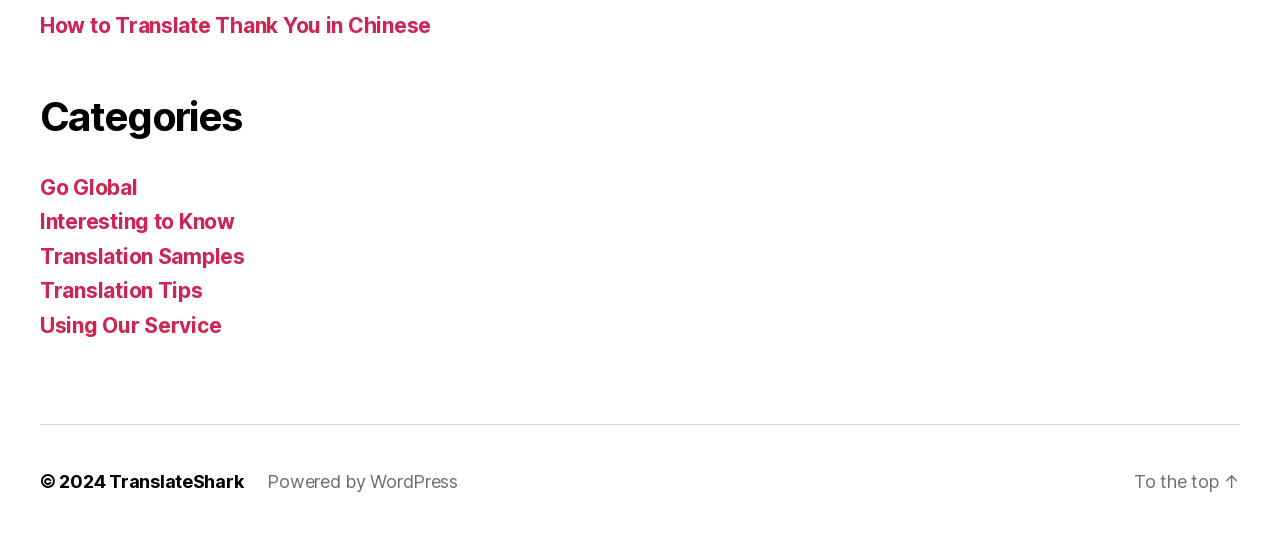What is the purpose of the 'To the top' link?
Give a comprehensive and detailed explanation for the question.

The 'To the top' link is located at the bottom of the webpage, and its purpose is to allow users to quickly scroll back to the top of the webpage.